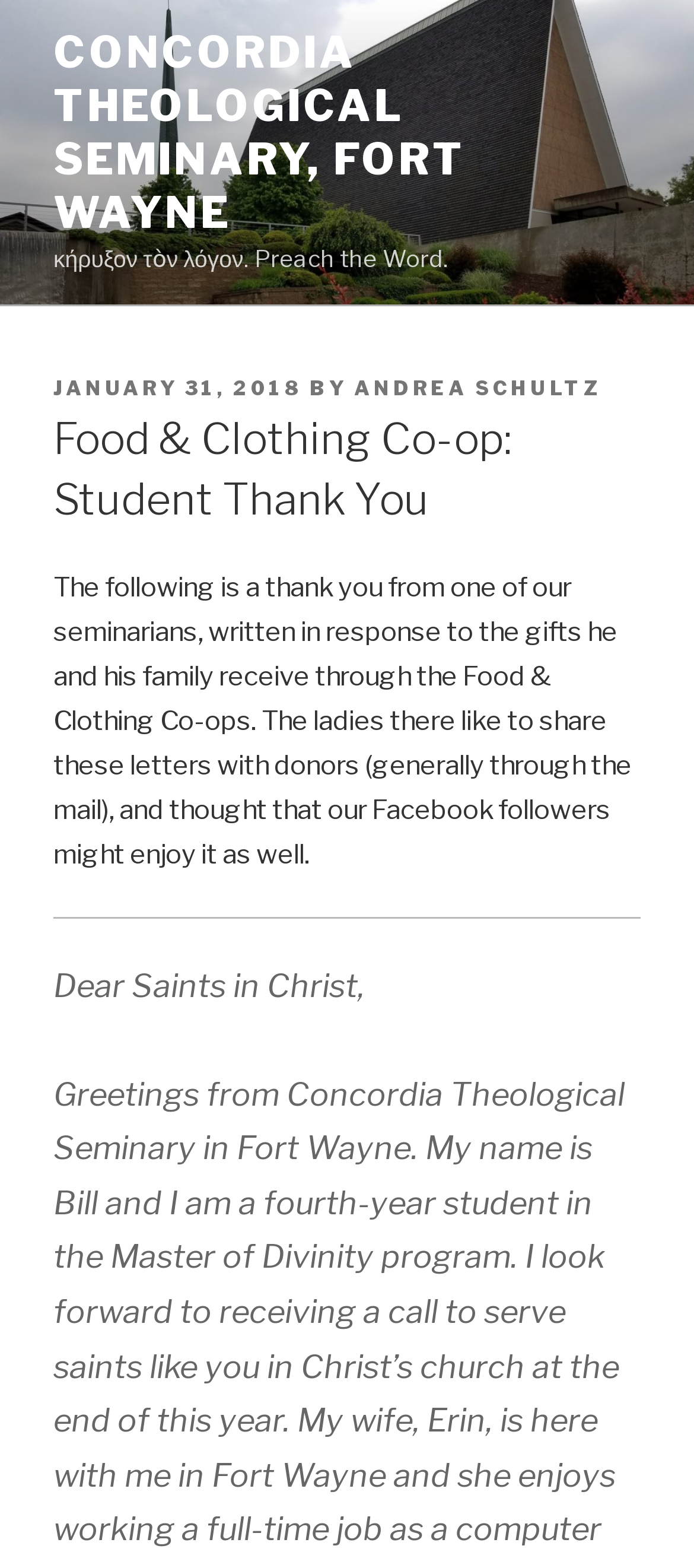Identify the bounding box for the given UI element using the description provided. Coordinates should be in the format (top-left x, top-left y, bottom-right x, bottom-right y) and must be between 0 and 1. Here is the description: January 31, 2018August 7, 2019

[0.077, 0.24, 0.436, 0.256]